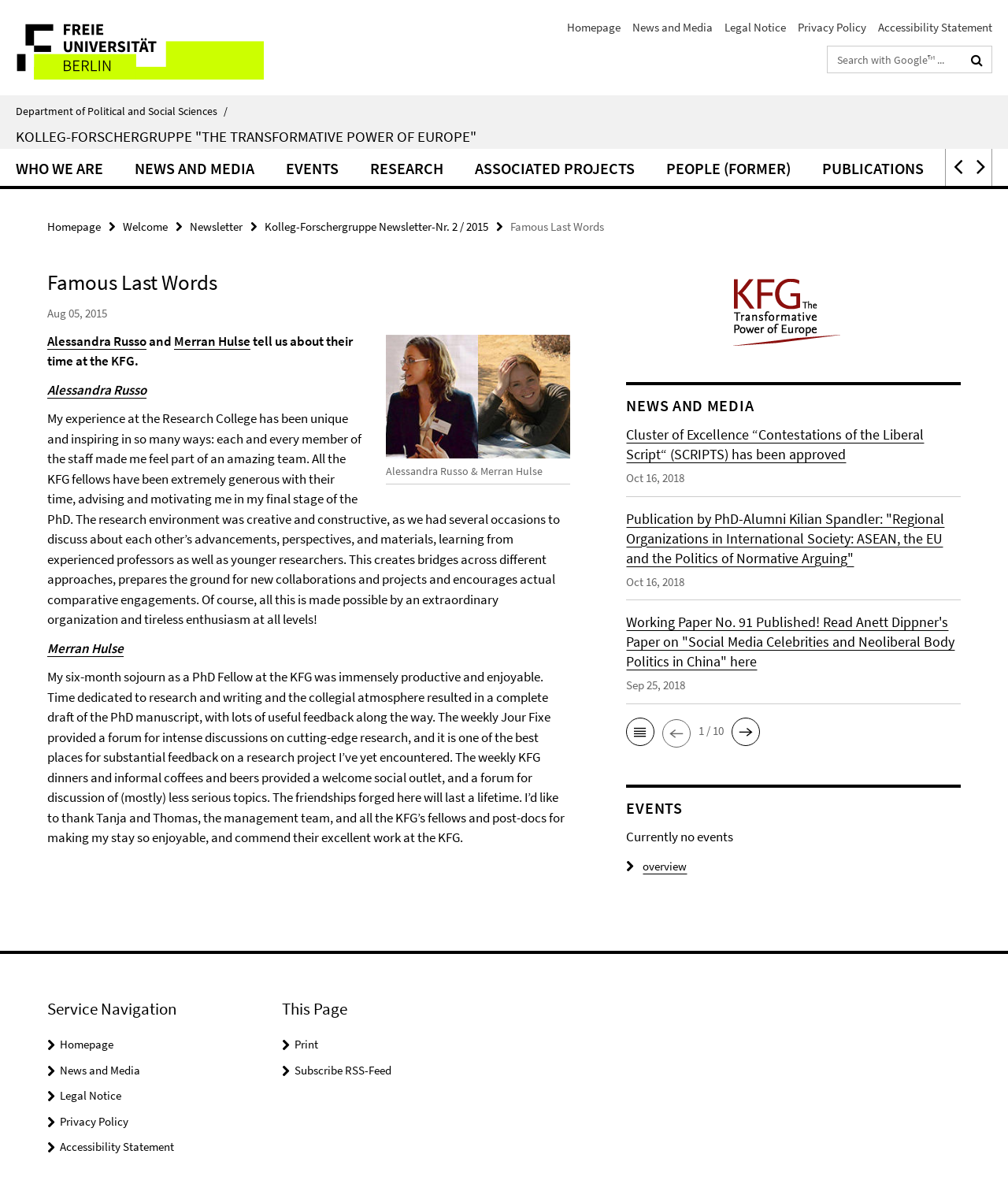Can you find the bounding box coordinates for the element that needs to be clicked to execute this instruction: "Print the page"? The coordinates should be given as four float numbers between 0 and 1, i.e., [left, top, right, bottom].

[0.292, 0.868, 0.315, 0.88]